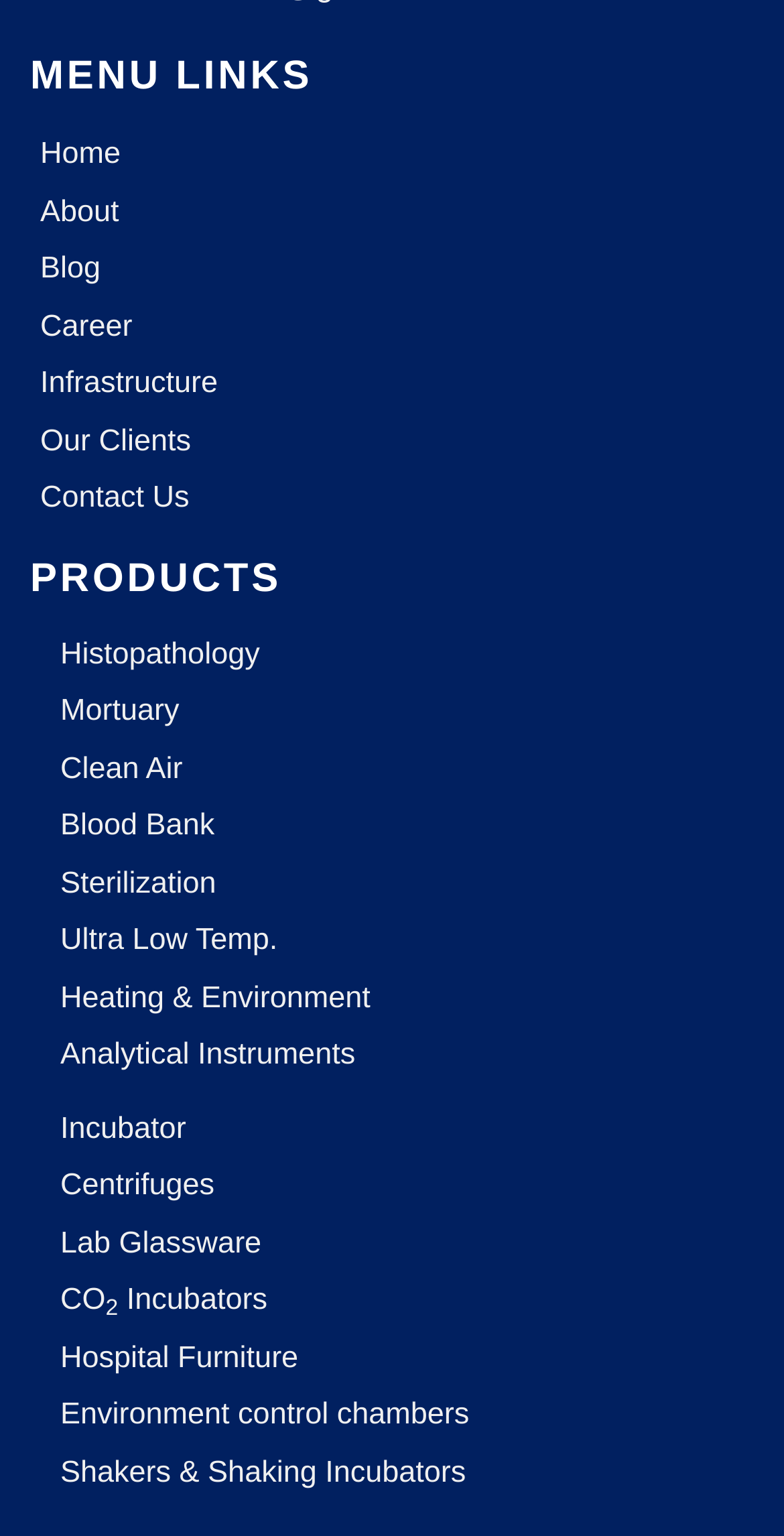Please determine the bounding box coordinates of the element's region to click for the following instruction: "check shakers and shaking incubators".

[0.077, 0.948, 0.949, 0.97]